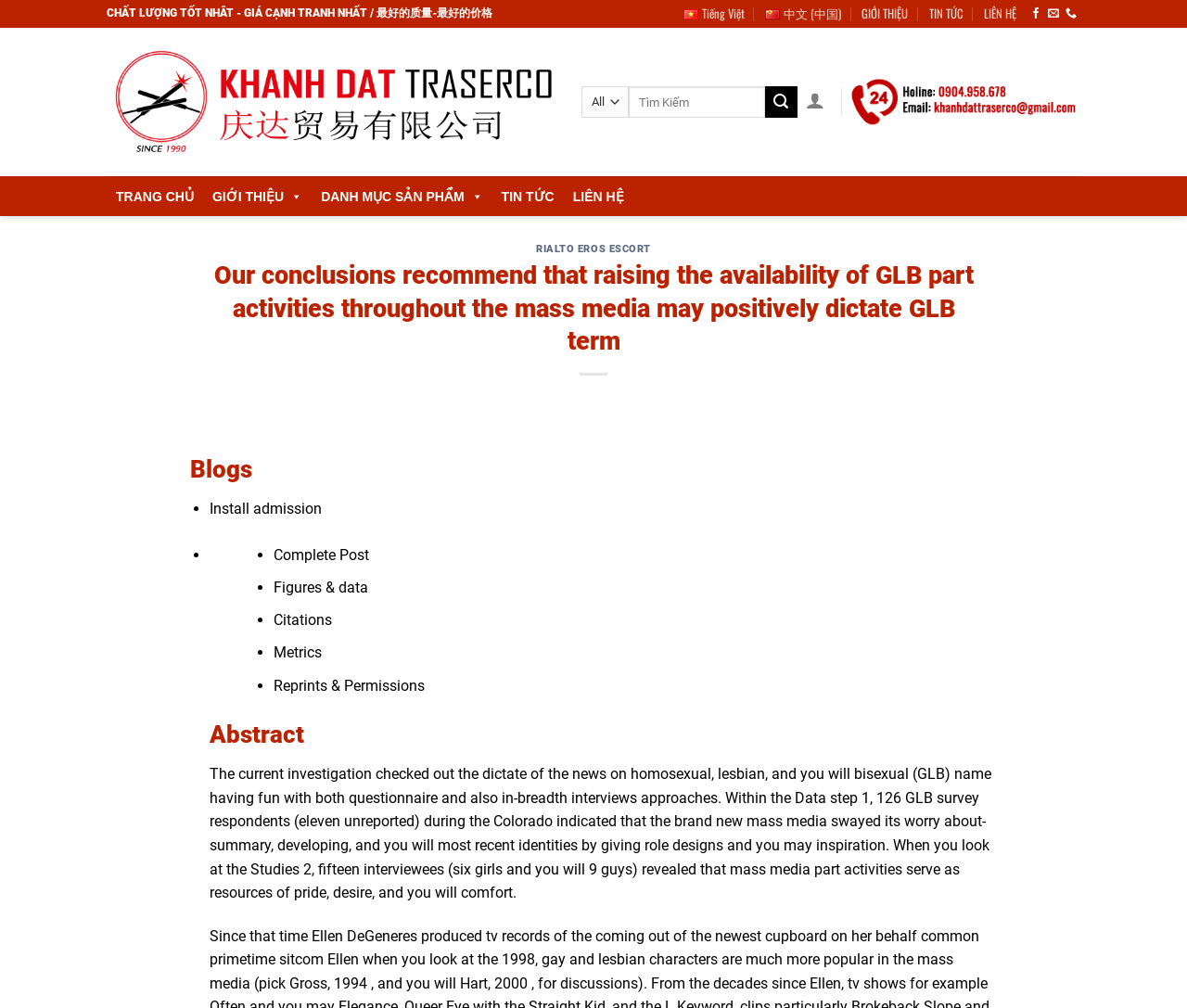Provide a short, one-word or phrase answer to the question below:
What is the format of the article?

Research paper